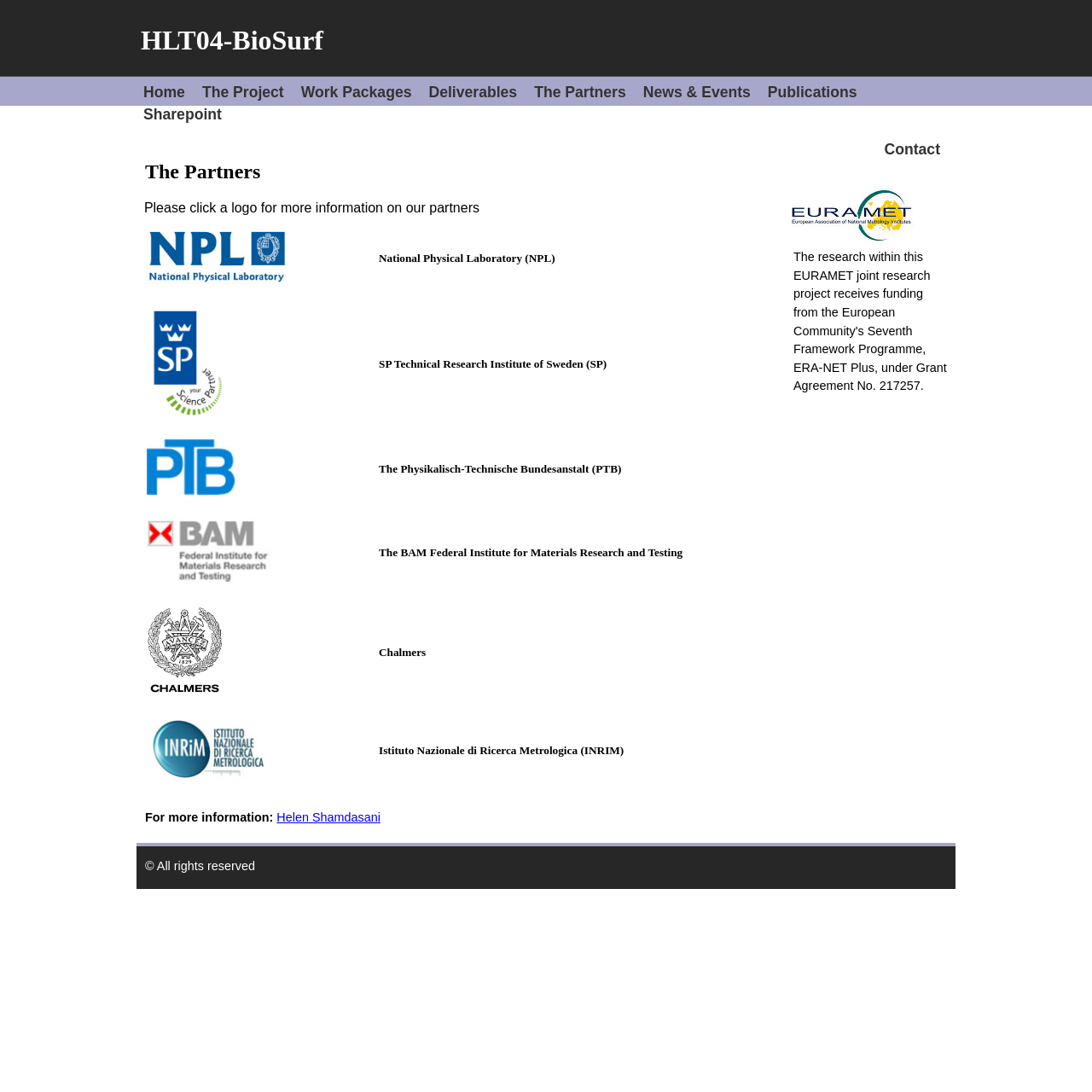What is the purpose of the webpage?
Please provide a single word or phrase based on the screenshot.

To provide information about the project and its partners